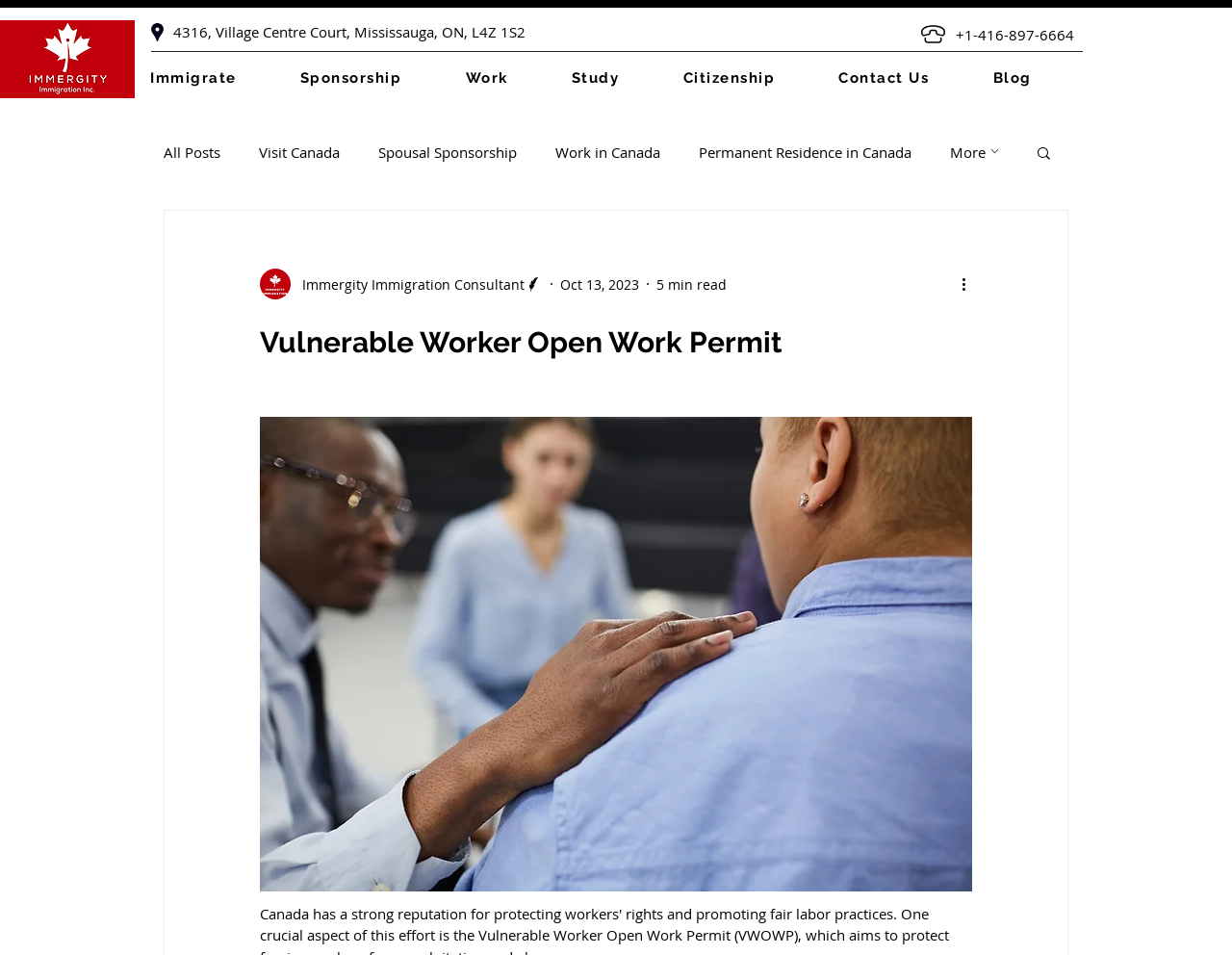Please answer the following question using a single word or phrase: 
What is the address of the immigration consultant?

4316, Village Centre Court, Mississauga, ON, L4Z 1S2